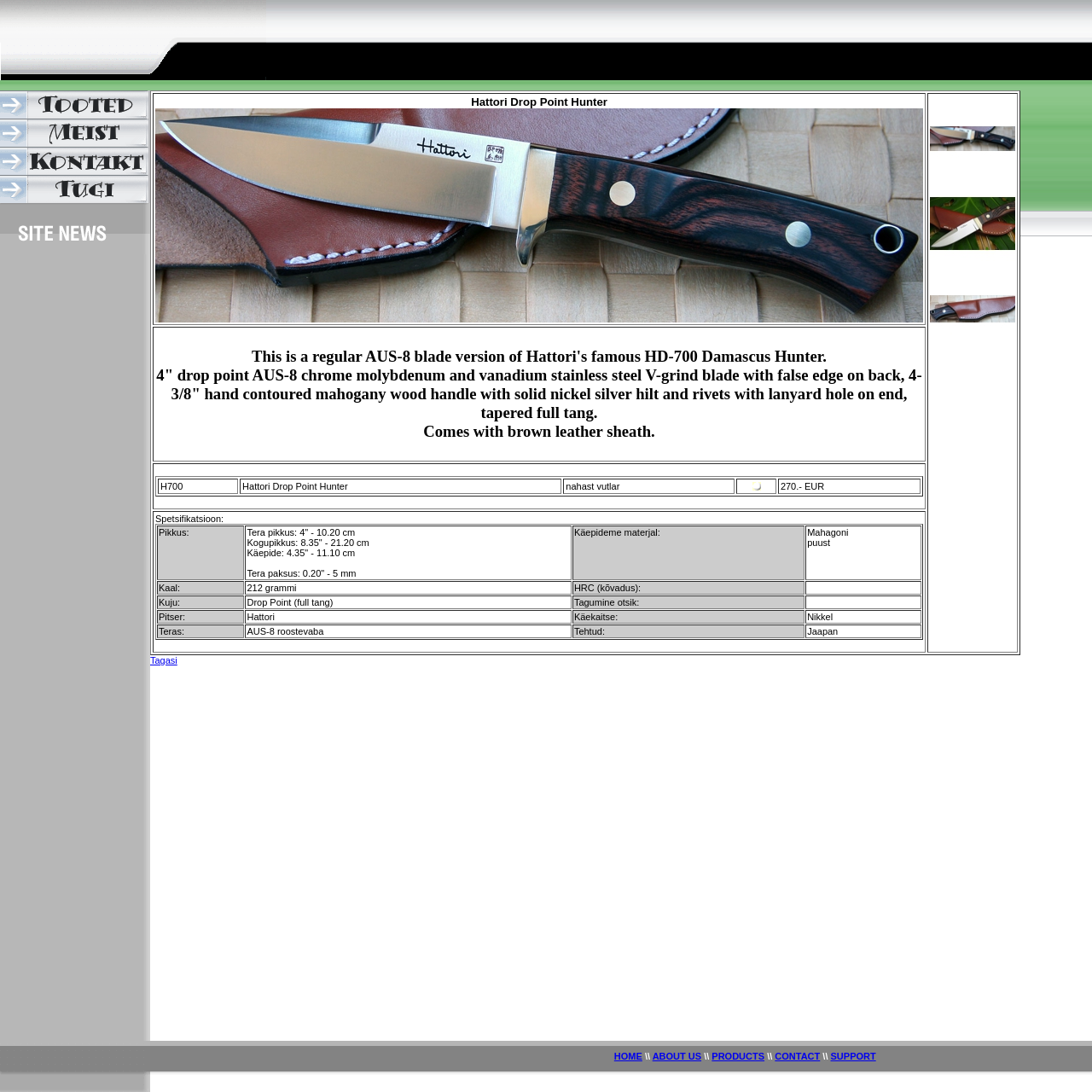Present a detailed account of what is displayed on the webpage.

The webpage is about Hattori Drop Point Hunter, a type of knife. At the top, there is a navigation menu with six links: PRODUCTS, ABOUT, CONTACT, SUPPORT, News, and Tagasi. Each link has an accompanying image. Below the navigation menu, there is a large image of the Hattori Drop Point Hunter knife.

The main content of the webpage is divided into two sections. The left section contains a table with three rows. The first row has a heading "Hattori Drop Point Hunter" and an image of the knife. The second row has a description of the knife, including its features and specifications. The third row has a table with several rows, each containing information about the knife's specifications, such as its length, weight, material, and hardness.

The right section of the main content has a heading "Spetsifikatsioon:" (which means "Specification" in Estonian) and a table with several rows, each containing information about the knife's specifications, such as its length, weight, material, and hardness.

At the bottom of the webpage, there is a footer with a navigation menu that is similar to the one at the top, with links to HOME, ABOUT US, PRODUCTS, CONTACT, SUPPORT, and Tagasi.